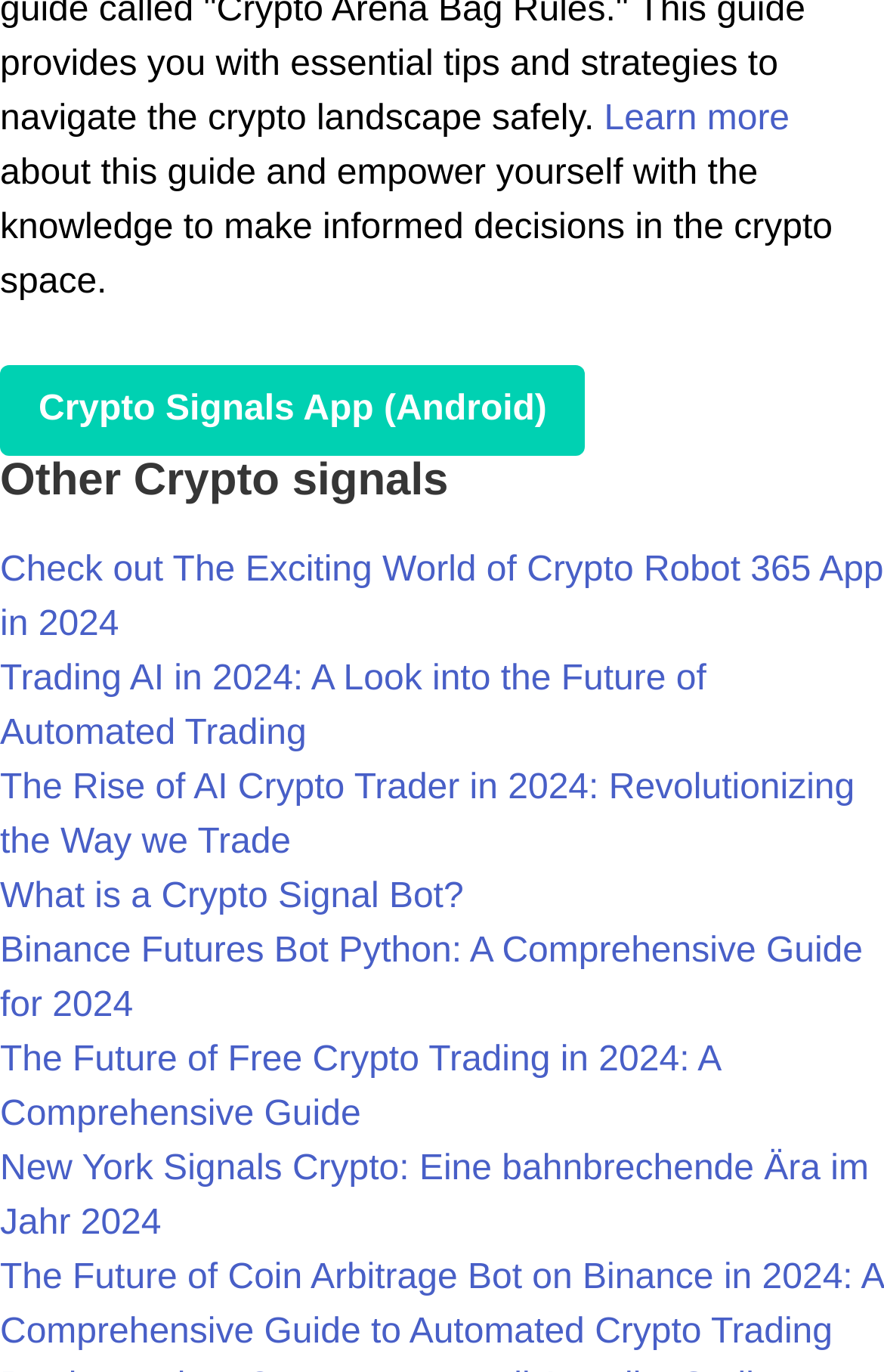Pinpoint the bounding box coordinates of the clickable element needed to complete the instruction: "Check out The Exciting World of Crypto Robot 365 App in 2024". The coordinates should be provided as four float numbers between 0 and 1: [left, top, right, bottom].

[0.0, 0.402, 1.0, 0.469]